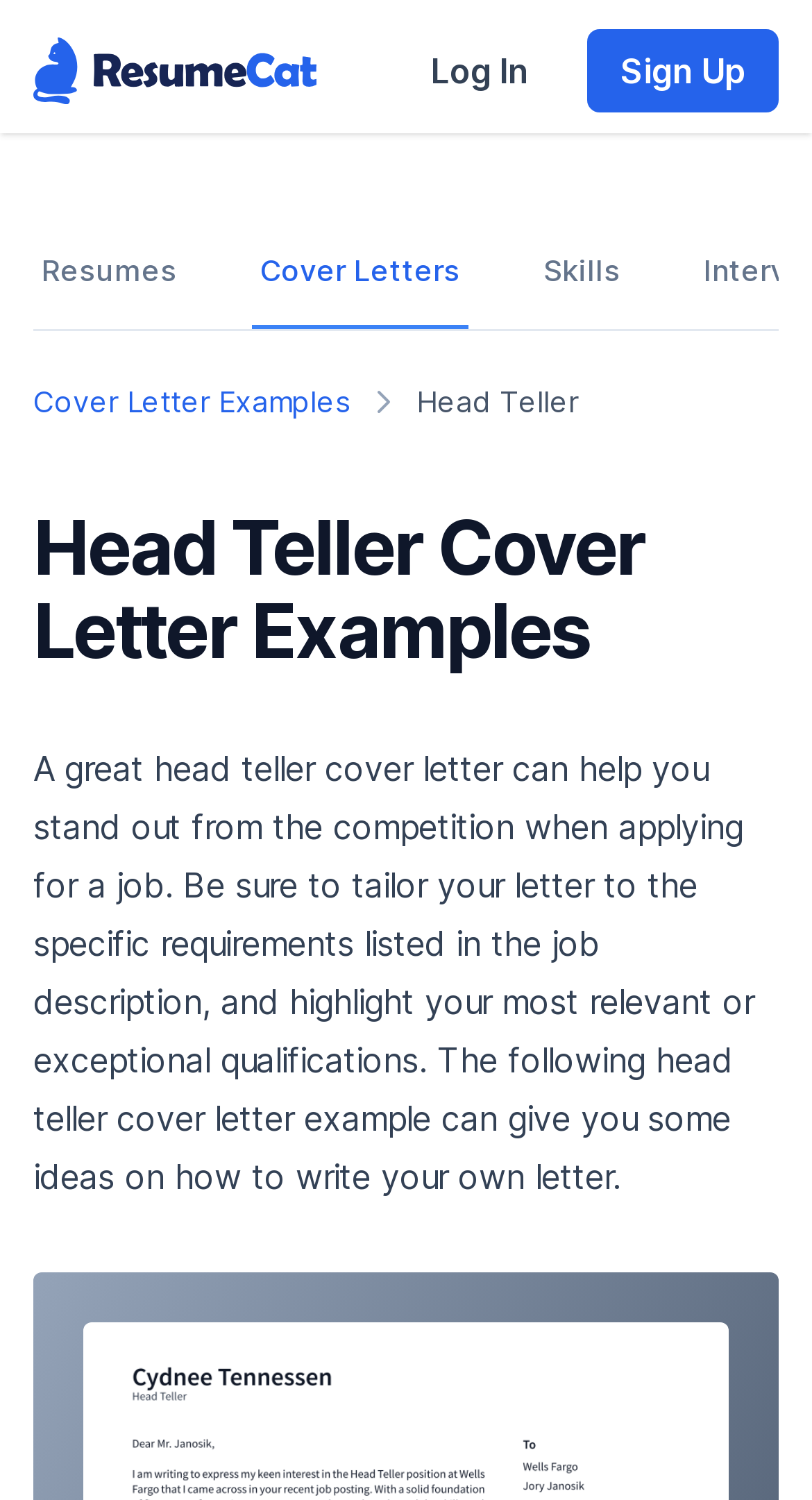Please provide a one-word or phrase answer to the question: 
How many navigation menus are there?

2